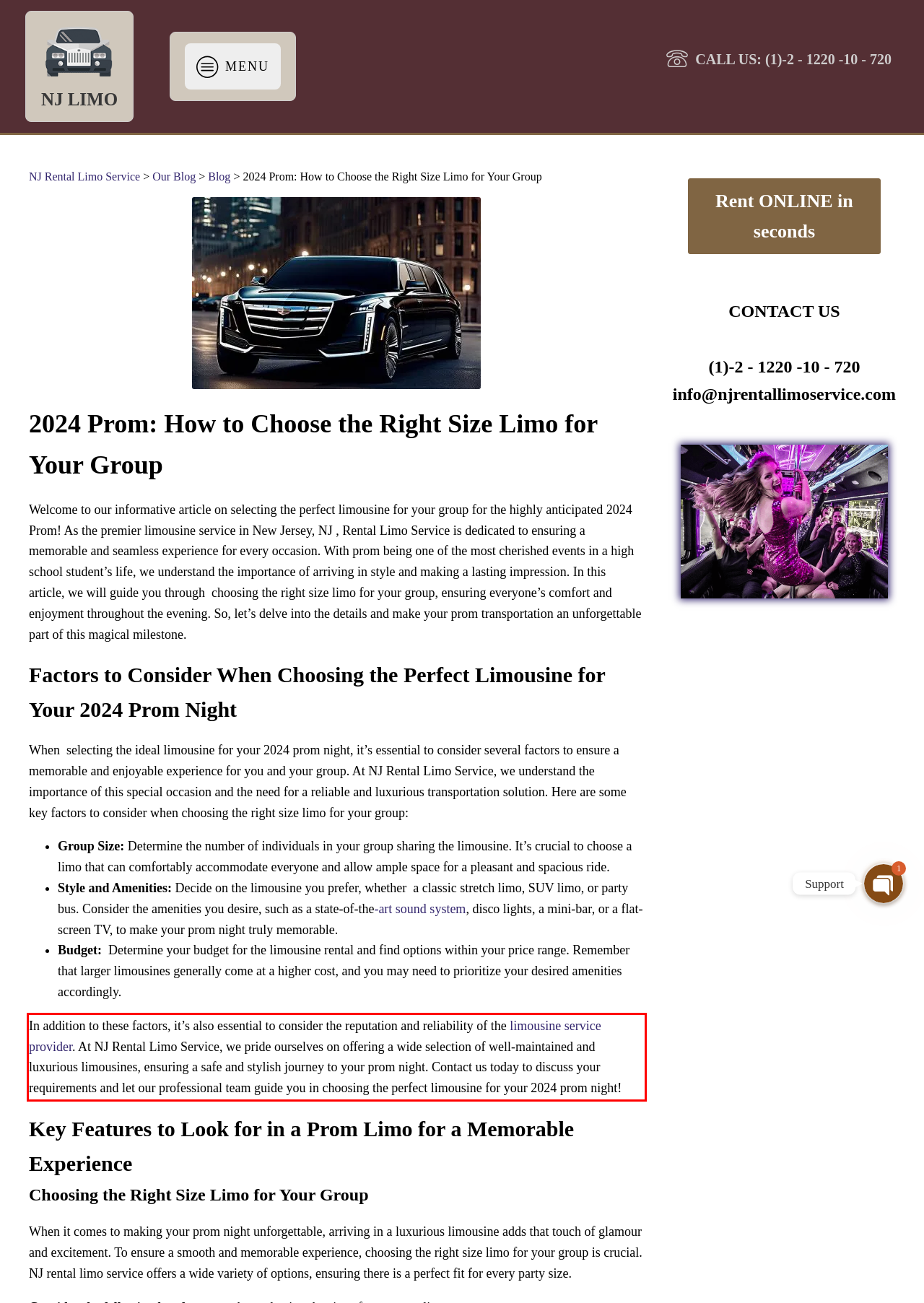Analyze the screenshot of the webpage that features a red bounding box and recognize the text content enclosed within this red bounding box.

In addition to these‍ factors, it’s also essential to​ consider the reputation and⁢ reliability of ⁤the ​limousine service provider. At ⁣NJ Rental Limo‍ Service, we pride ​ourselves ⁢on offering a wide ⁣selection⁢ of ‍well-maintained and luxurious limousines, ensuring a safe and stylish ⁤journey ‍to ⁢your‌ prom night. Contact us today to‌ discuss your requirements⁤ and let ​our professional team guide​ you in choosing ‍the ‍perfect​ limousine for‍ your‌ 2024 prom​ night!